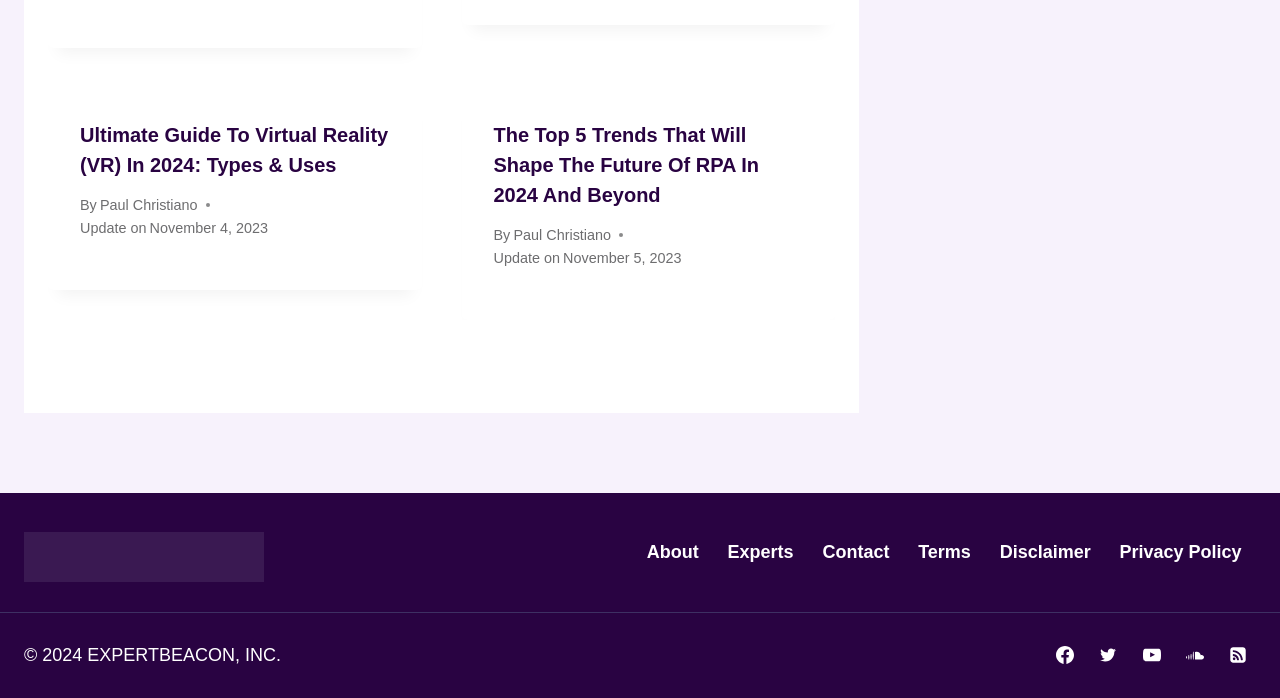Please determine the bounding box coordinates of the element to click on in order to accomplish the following task: "Click the link to read The Top 5 Trends That Will Shape The Future Of RPA In 2024 And Beyond". Ensure the coordinates are four float numbers ranging from 0 to 1, i.e., [left, top, right, bottom].

[0.386, 0.177, 0.593, 0.294]